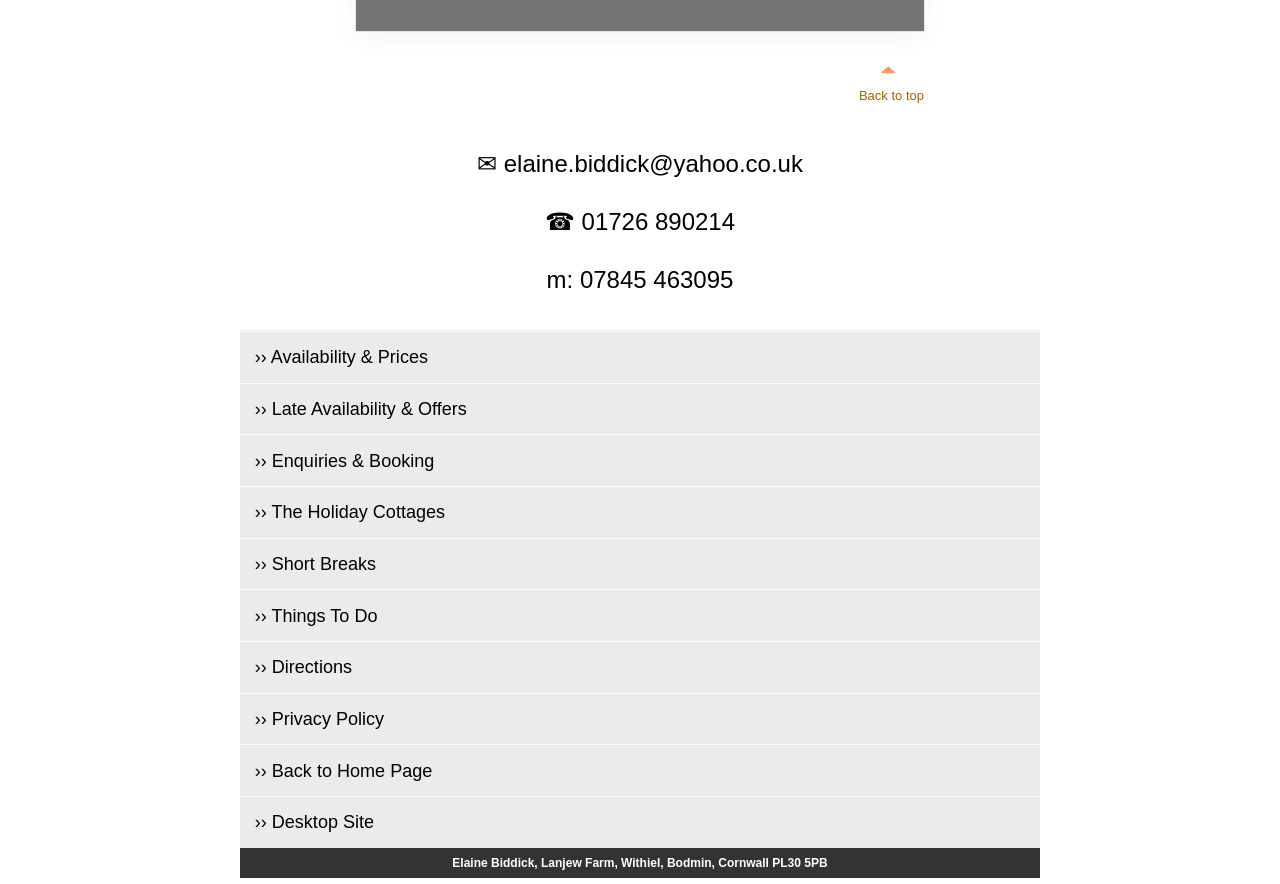Identify the bounding box of the HTML element described as: "›› Directions".

[0.193, 0.735, 0.807, 0.775]